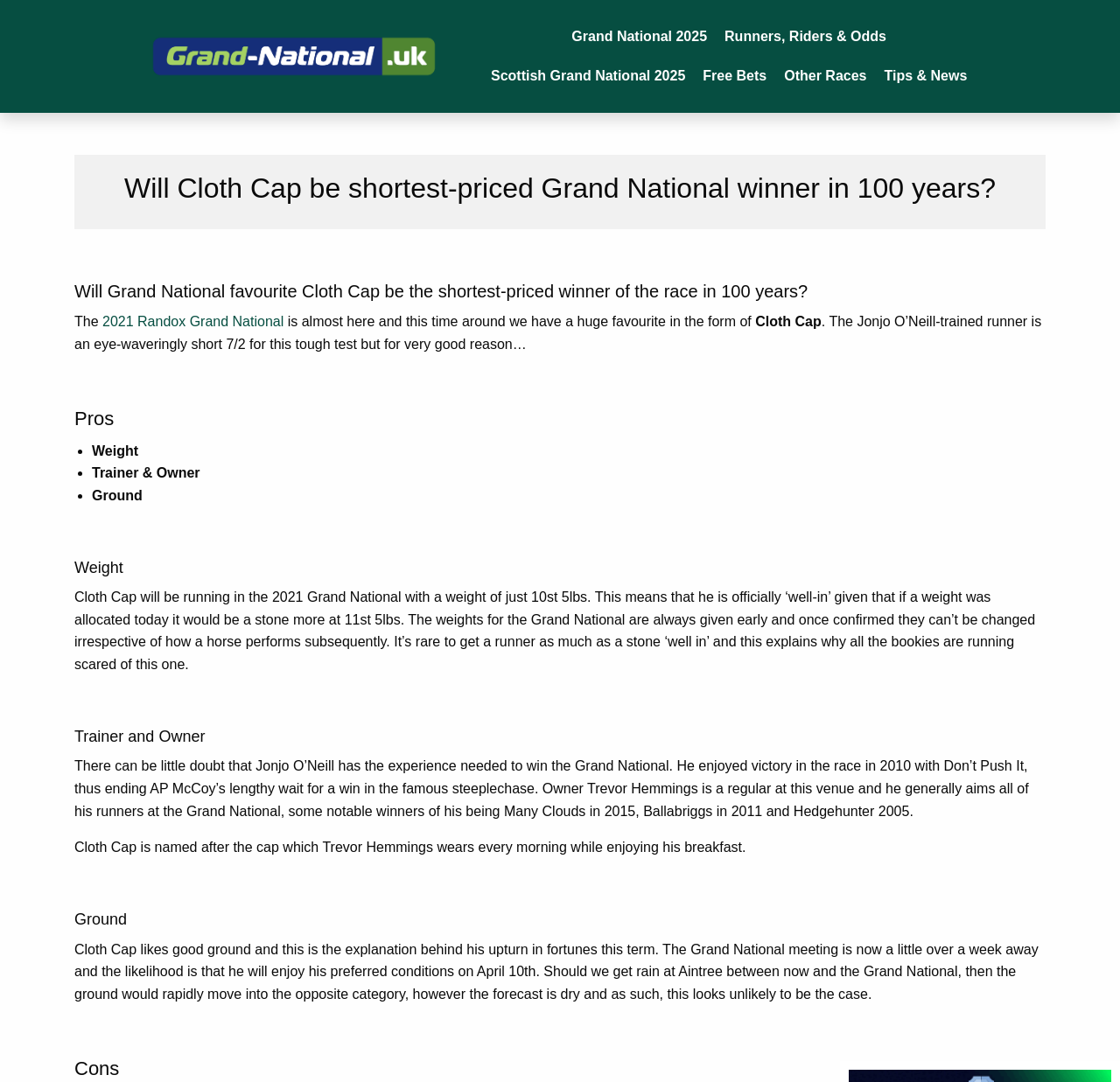Offer a detailed explanation of the webpage layout and contents.

The webpage is about Grand National News, specifically focusing on the favorite horse, Cloth Cap, and its potential to become the shortest-priced winner of the race in 100 years. 

At the top of the page, there is a logo or image of "Grand National" with a link to the main page. Below it, there are several links to other related pages, including "Grand National 2025", "Runners, Riders & Odds", "Scottish Grand National 2025", "Free Bets", "Other Races", and "Tips & News". 

The main content of the page is divided into sections, starting with a heading that asks if Cloth Cap will be the shortest-priced Grand National winner in 100 years. The article then discusses the horse's prospects, including its weight, trainer, and owner, as well as its preference for good ground. 

The weight section explains that Cloth Cap will be running with a weight of 10st 5lbs, which is a significant advantage. The trainer and owner section highlights Jonjo O'Neill's experience in winning the Grand National and owner Trevor Hemmings' regular participation in the race. The ground section notes that Cloth Cap prefers good ground, which is likely to be the condition at the upcoming Grand National meeting. 

Throughout the article, there are several subheadings, including "Pros", "Weight", "Trainer & Owner", and "Ground", which break up the content into manageable sections. The text is accompanied by a few non-descriptive images, but no other multimedia elements.